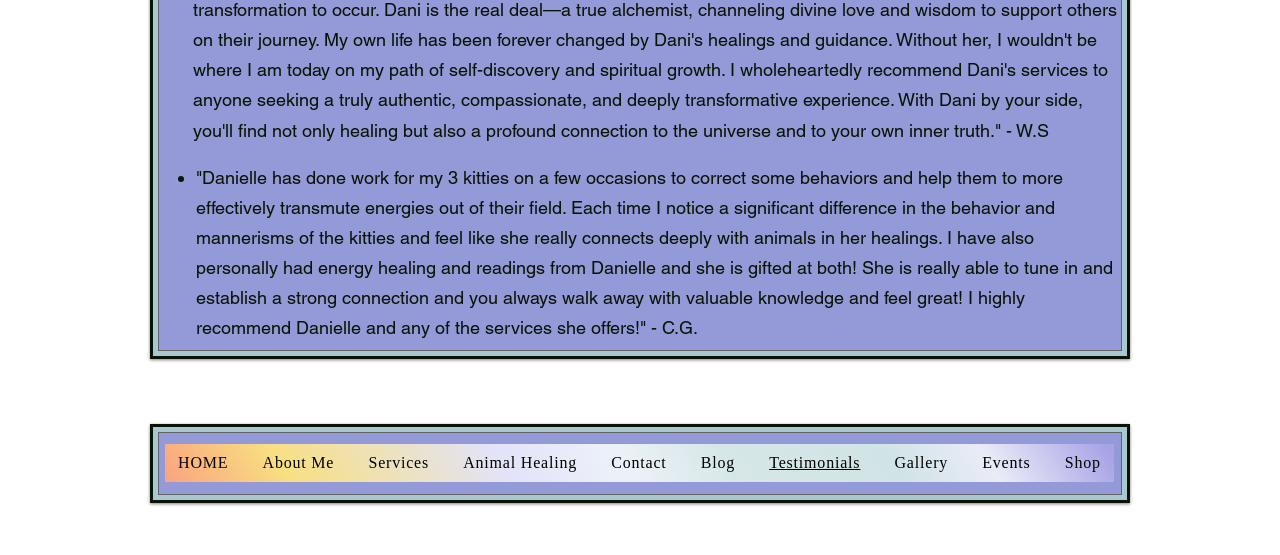What is the topic of the services provided by the person mentioned in the testimonials?
Please describe in detail the information shown in the image to answer the question.

I inferred the topic of the services by reading the testimonials, which mention energy healing and animal healing. The first testimonial talks about Danielle correcting behaviors and helping kitties transmute energies, and the second testimonial mentions energy healing and readings.